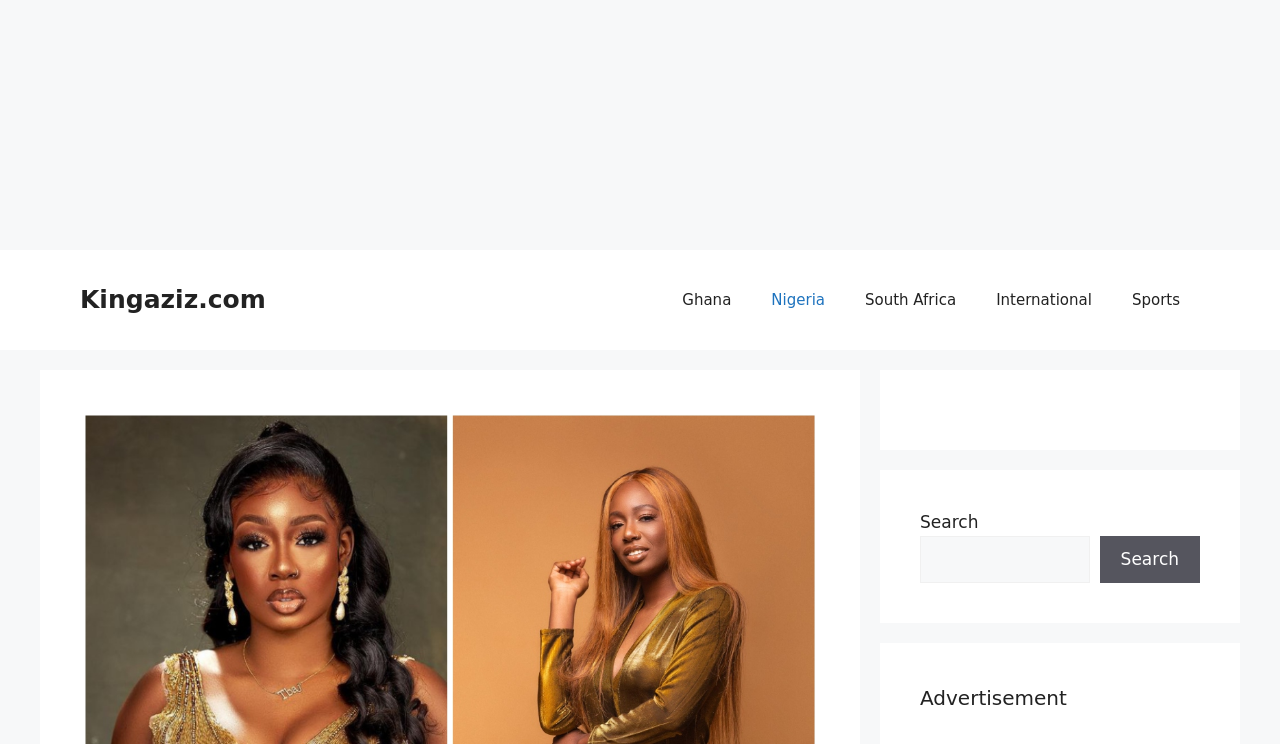Please specify the bounding box coordinates of the area that should be clicked to accomplish the following instruction: "search for something". The coordinates should consist of four float numbers between 0 and 1, i.e., [left, top, right, bottom].

[0.719, 0.72, 0.851, 0.784]